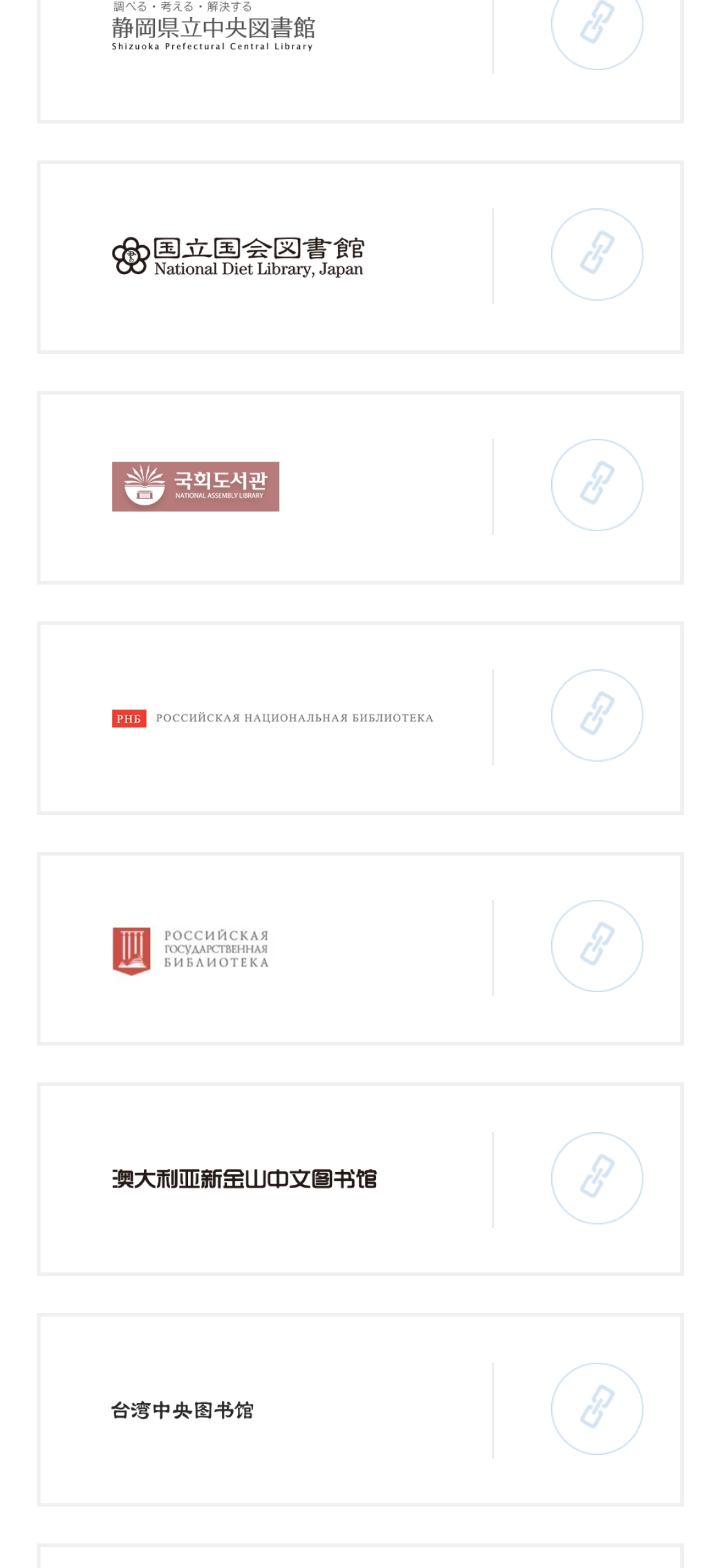How many libraries are listed?
Based on the screenshot, answer the question with a single word or phrase.

6